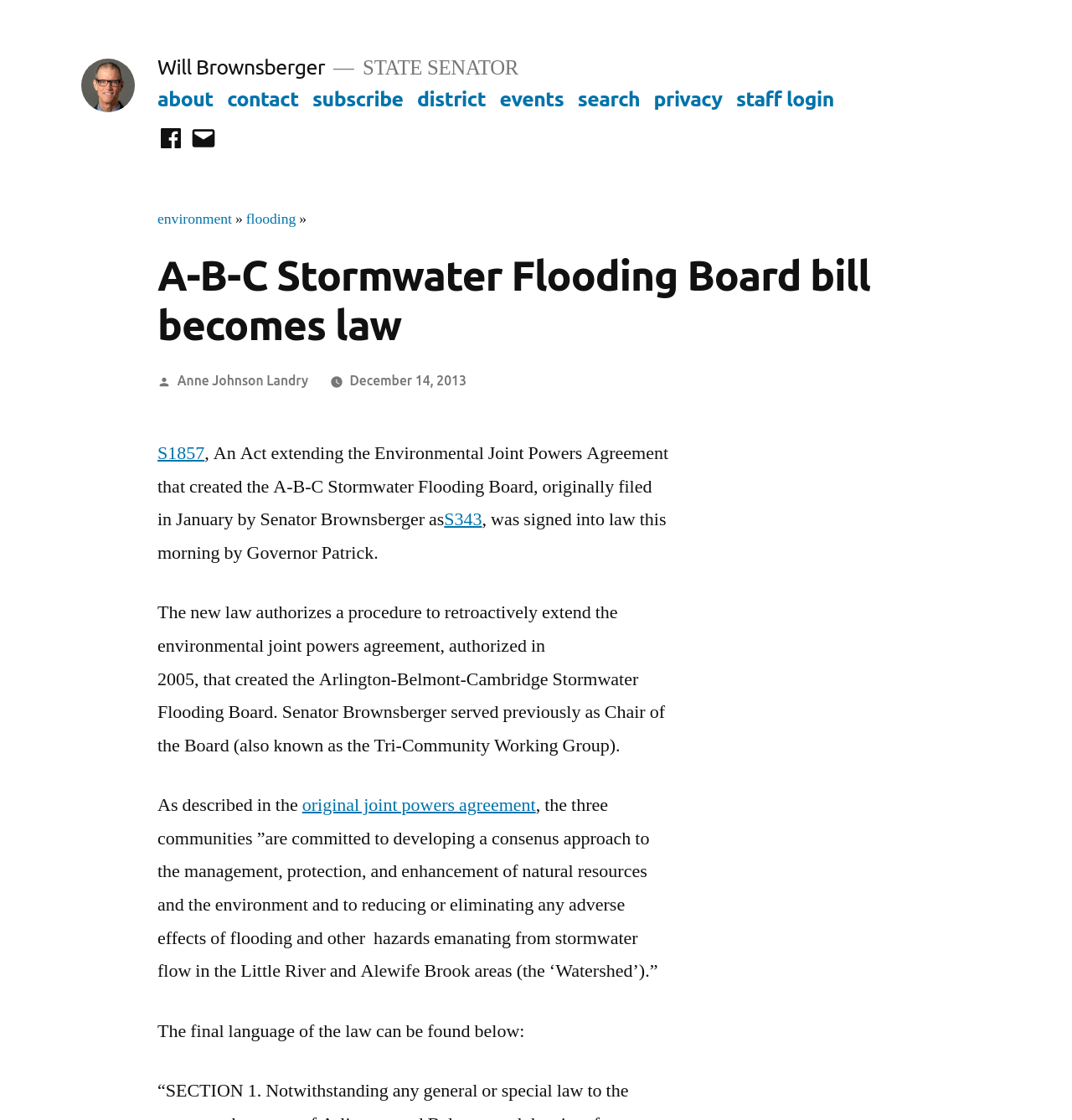Identify the bounding box of the HTML element described as: "S1857".

[0.147, 0.394, 0.191, 0.415]